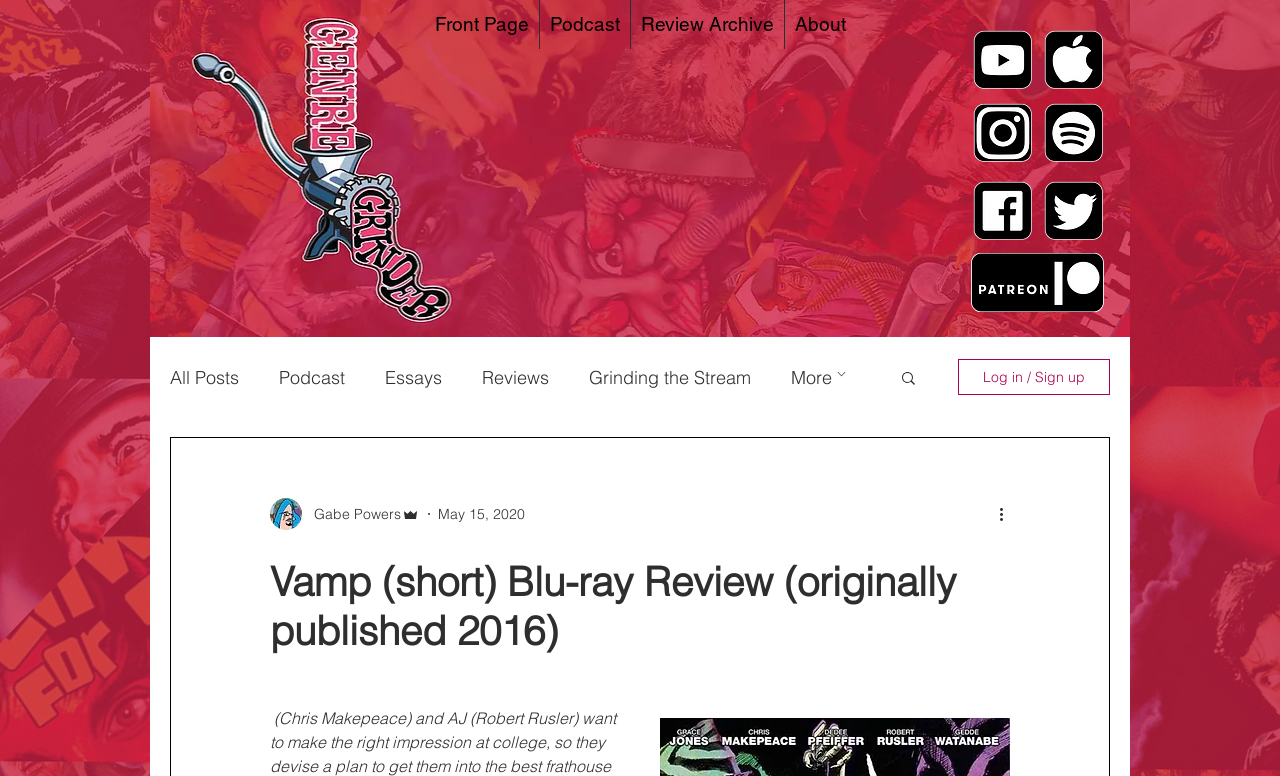Answer the question below using just one word or a short phrase: 
What is the name of the reviewer?

Gabe Powers